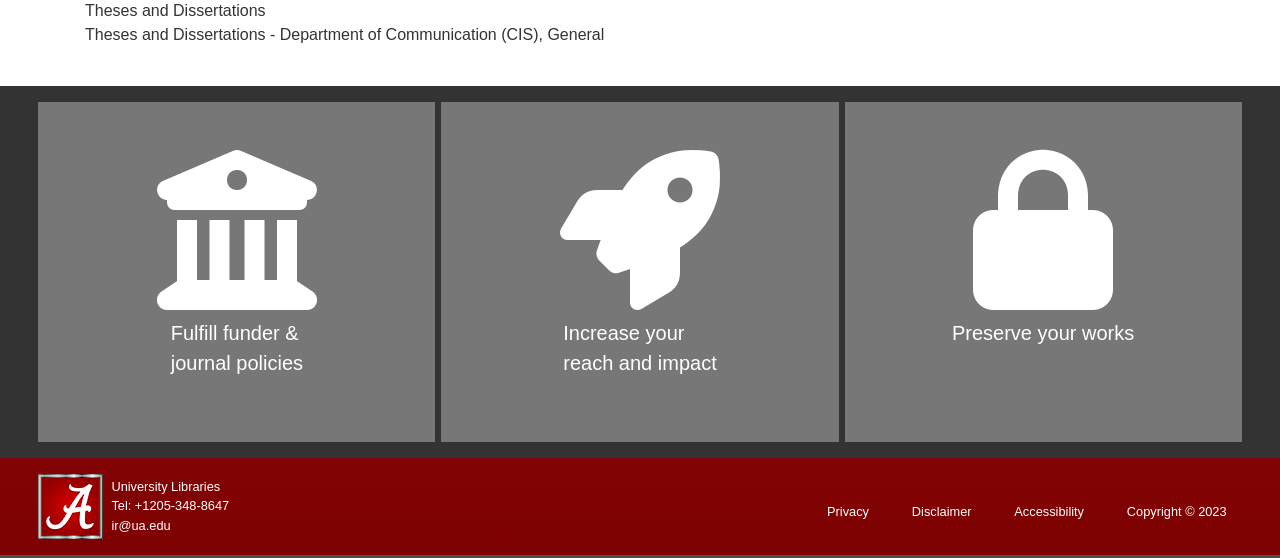Please determine the bounding box coordinates of the area that needs to be clicked to complete this task: 'Check accessibility'. The coordinates must be four float numbers between 0 and 1, formatted as [left, top, right, bottom].

[0.781, 0.888, 0.859, 0.949]